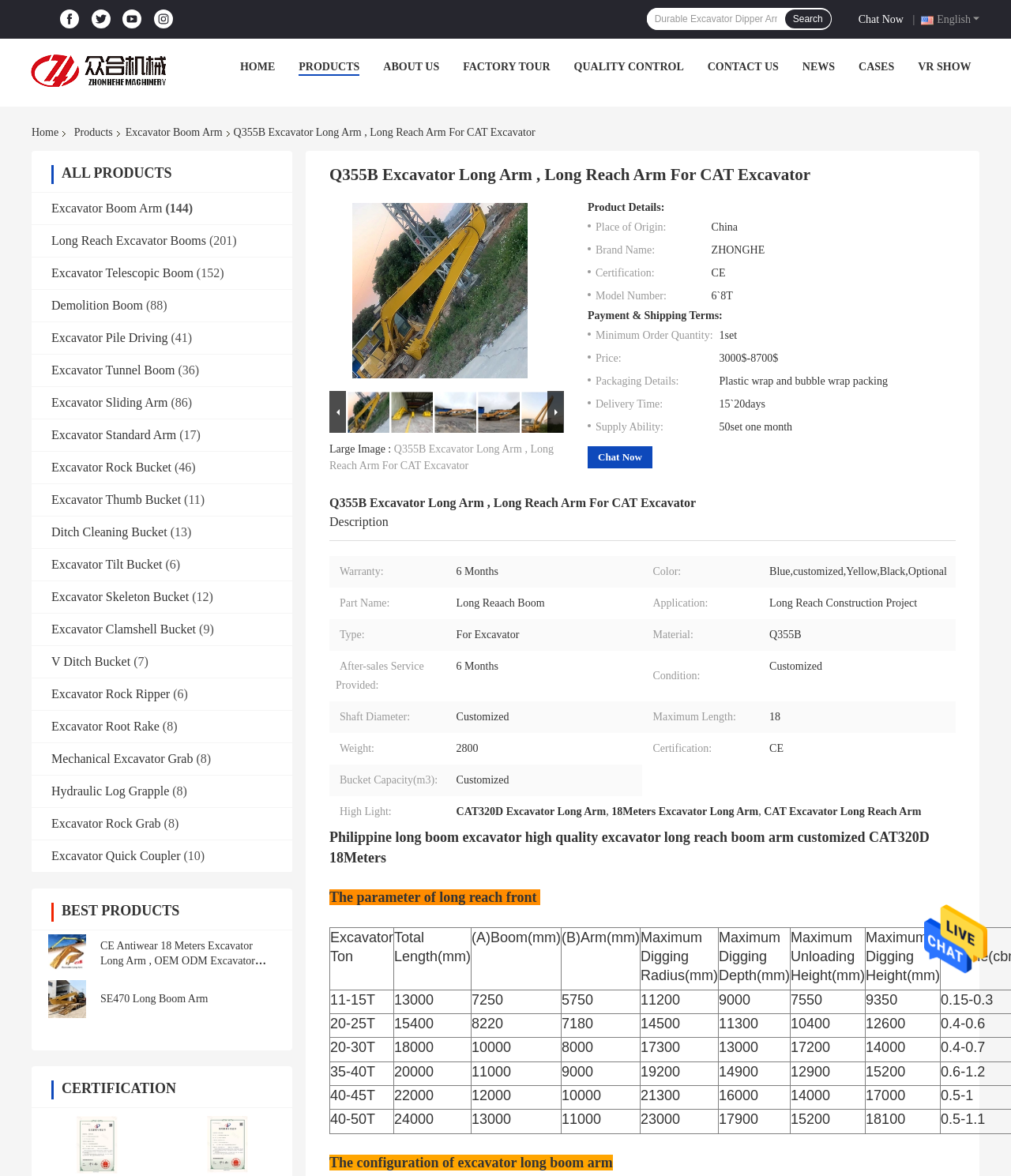Locate the bounding box coordinates of the clickable region necessary to complete the following instruction: "Search for products". Provide the coordinates in the format of four float numbers between 0 and 1, i.e., [left, top, right, bottom].

[0.64, 0.007, 0.776, 0.026]